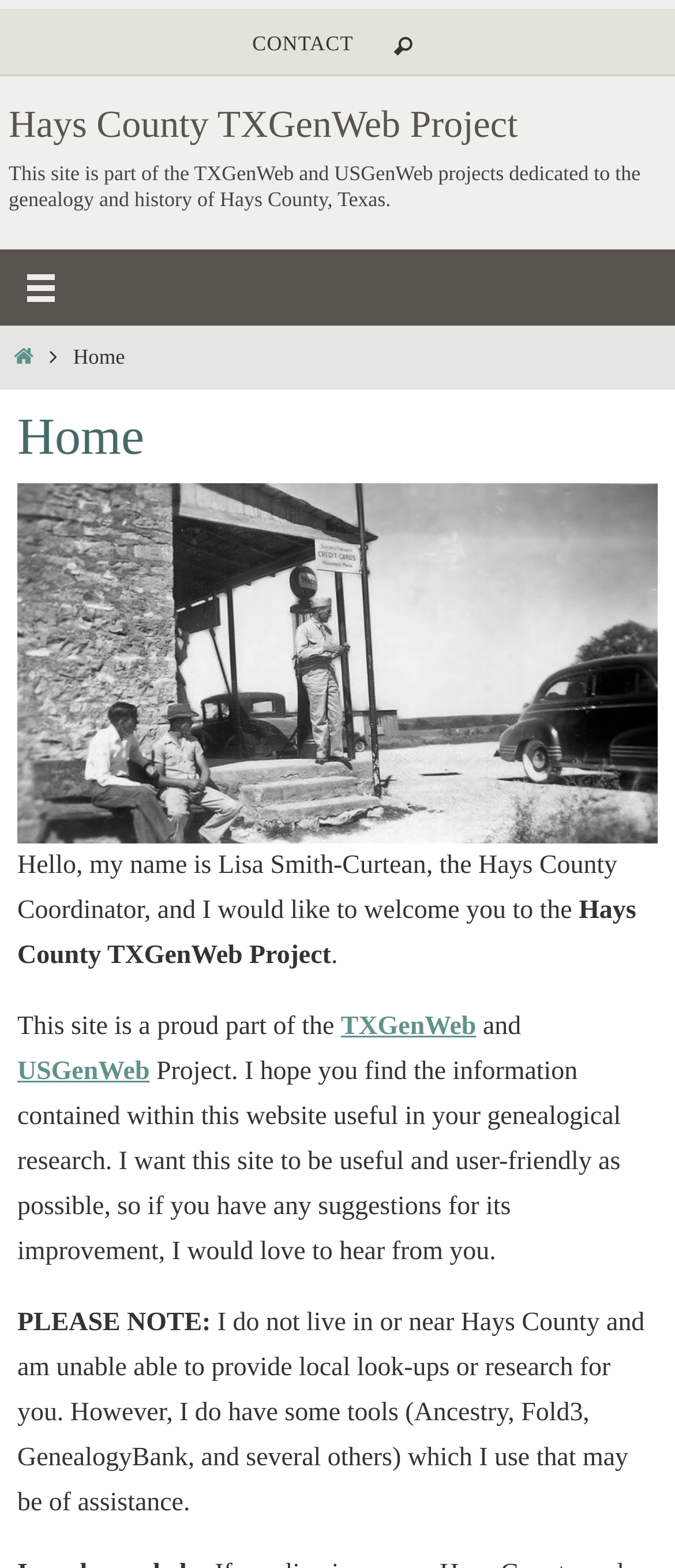Who is the Hays County Coordinator?
Give a one-word or short-phrase answer derived from the screenshot.

Lisa Smith-Curtean